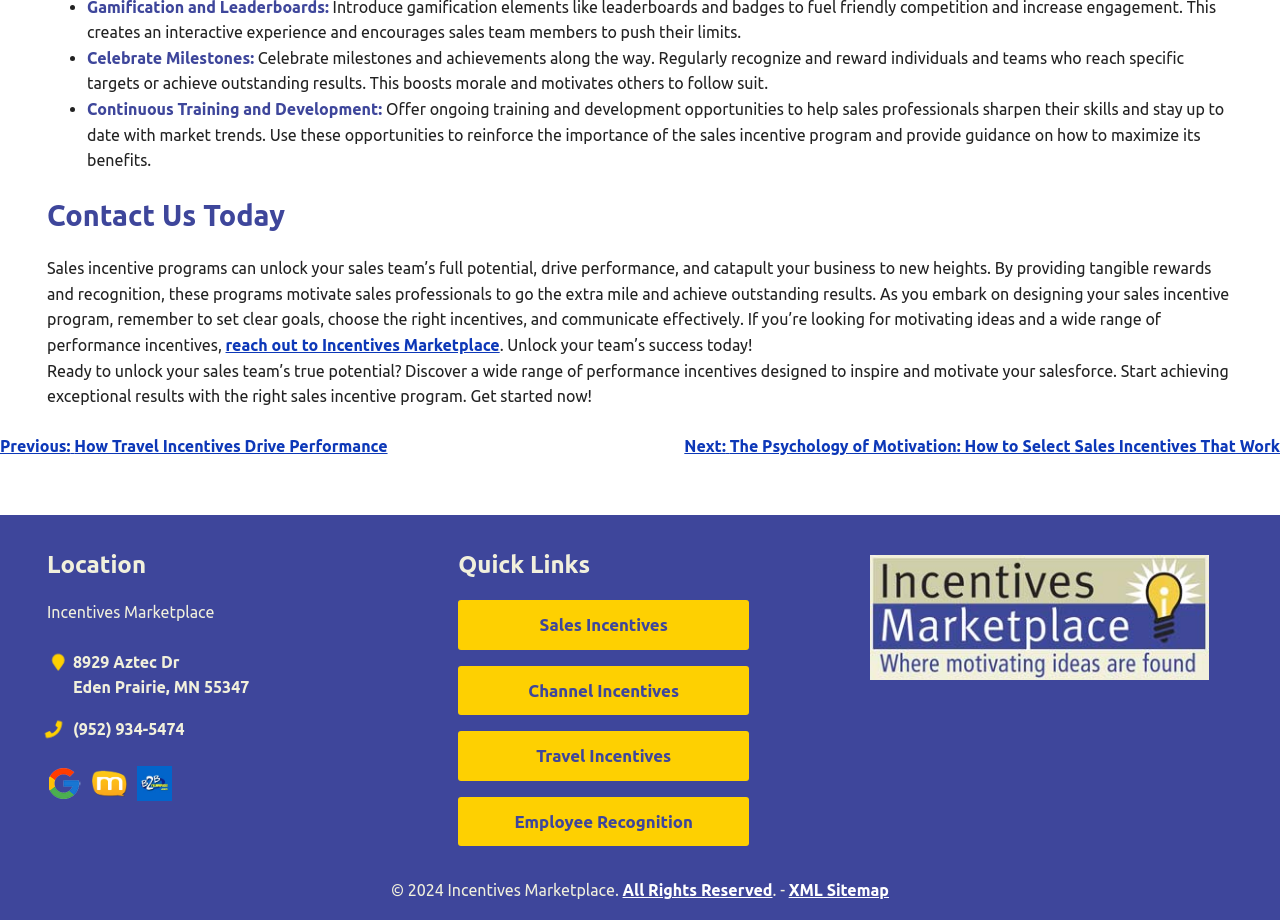What type of opportunities are offered to help sales professionals?
Based on the image, provide your answer in one word or phrase.

Ongoing training and development